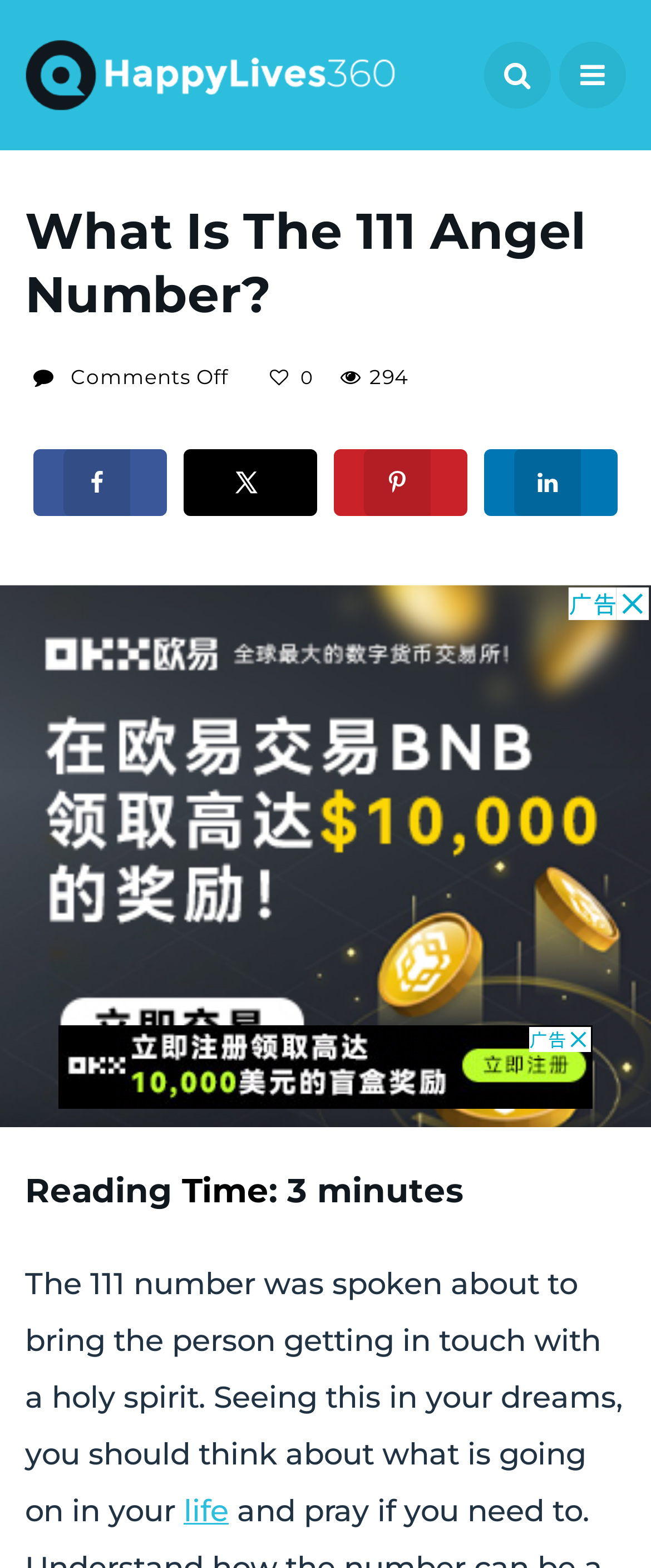Given the description alt="Happy Lives 360", predict the bounding box coordinates of the UI element. Ensure the coordinates are in the format (top-left x, top-left y, bottom-right x, bottom-right y) and all values are between 0 and 1.

[0.038, 0.024, 0.611, 0.071]